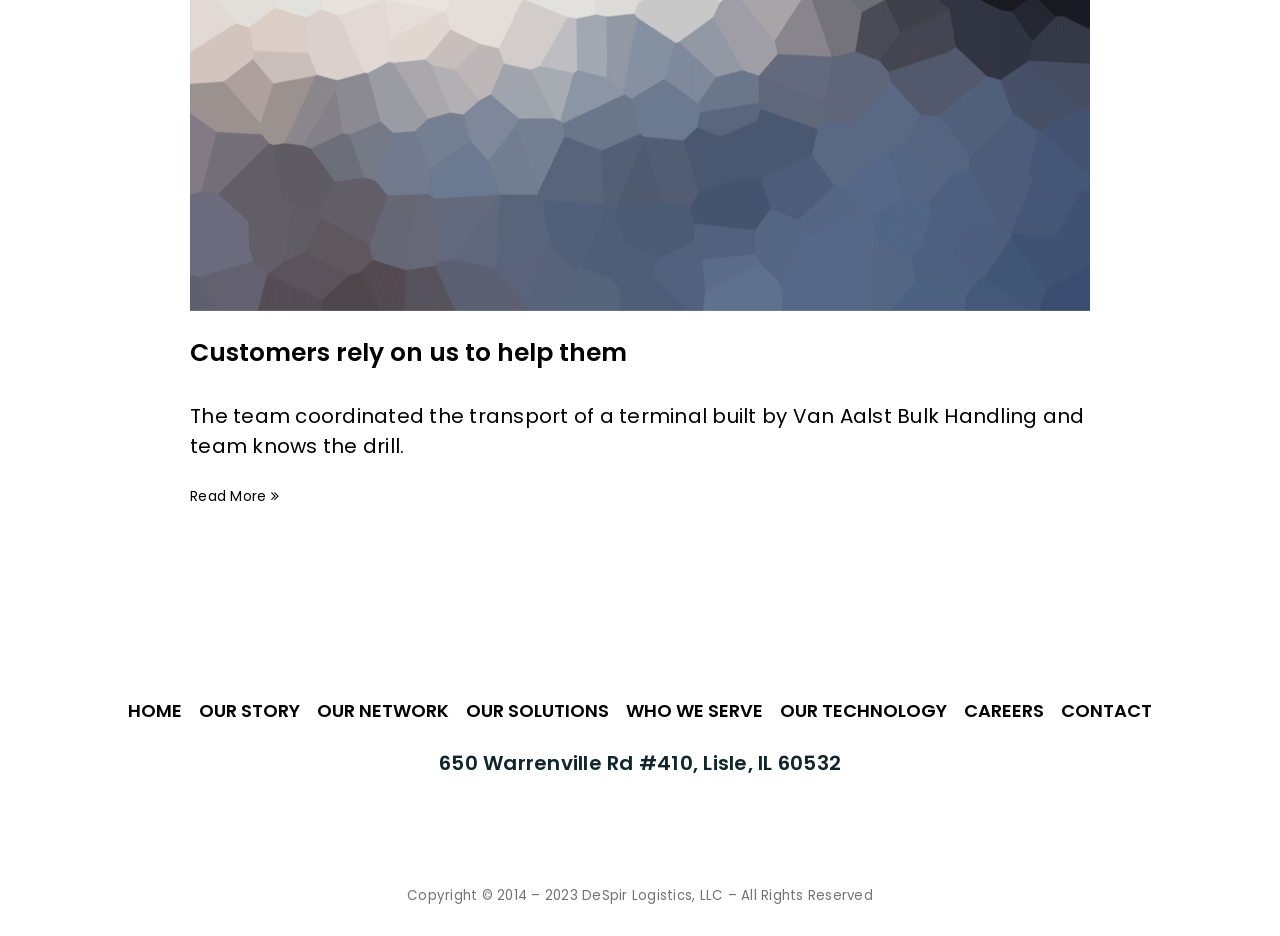How many navigation links are available?
Craft a detailed and extensive response to the question.

I counted the number of link elements under the heading element that contains the text 'HOME • OUR STORY • OUR NETWORK • OUR SOLUTIONS • WHO WE SERVE • OUR TECHNOLOGY • CAREERS • CONTACT'. There are 8 link elements, each corresponding to a navigation link.